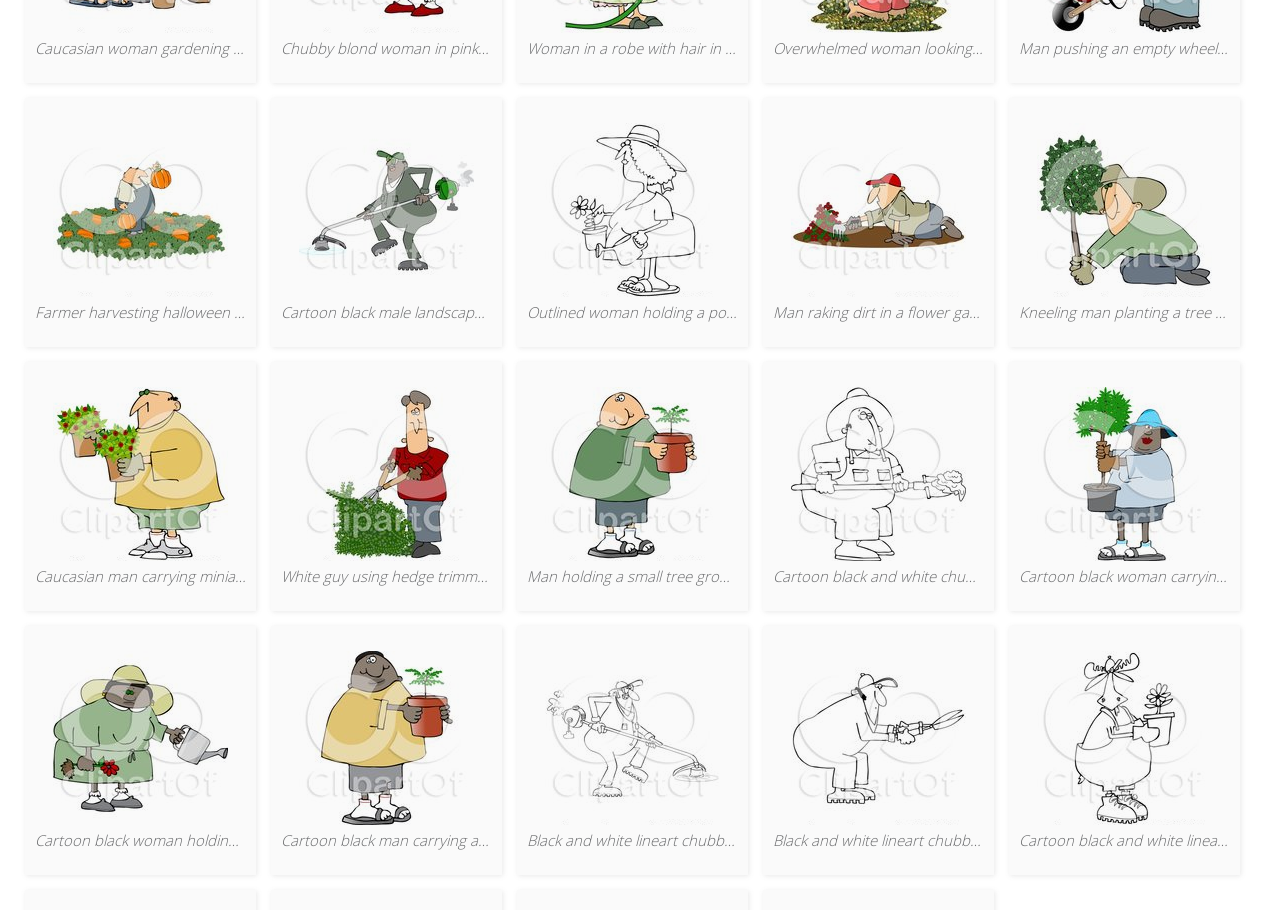What is the woman carrying in the thirty-sixth image?
Please provide a full and detailed response to the question.

The thirty-sixth image is described as 'Clipart Of A Cartoon Black Woman Carrying A Small Potted Tree Royalty Free Vector Illustration by djart'. From this description, we can infer that the woman in the image is carrying a small potted tree.